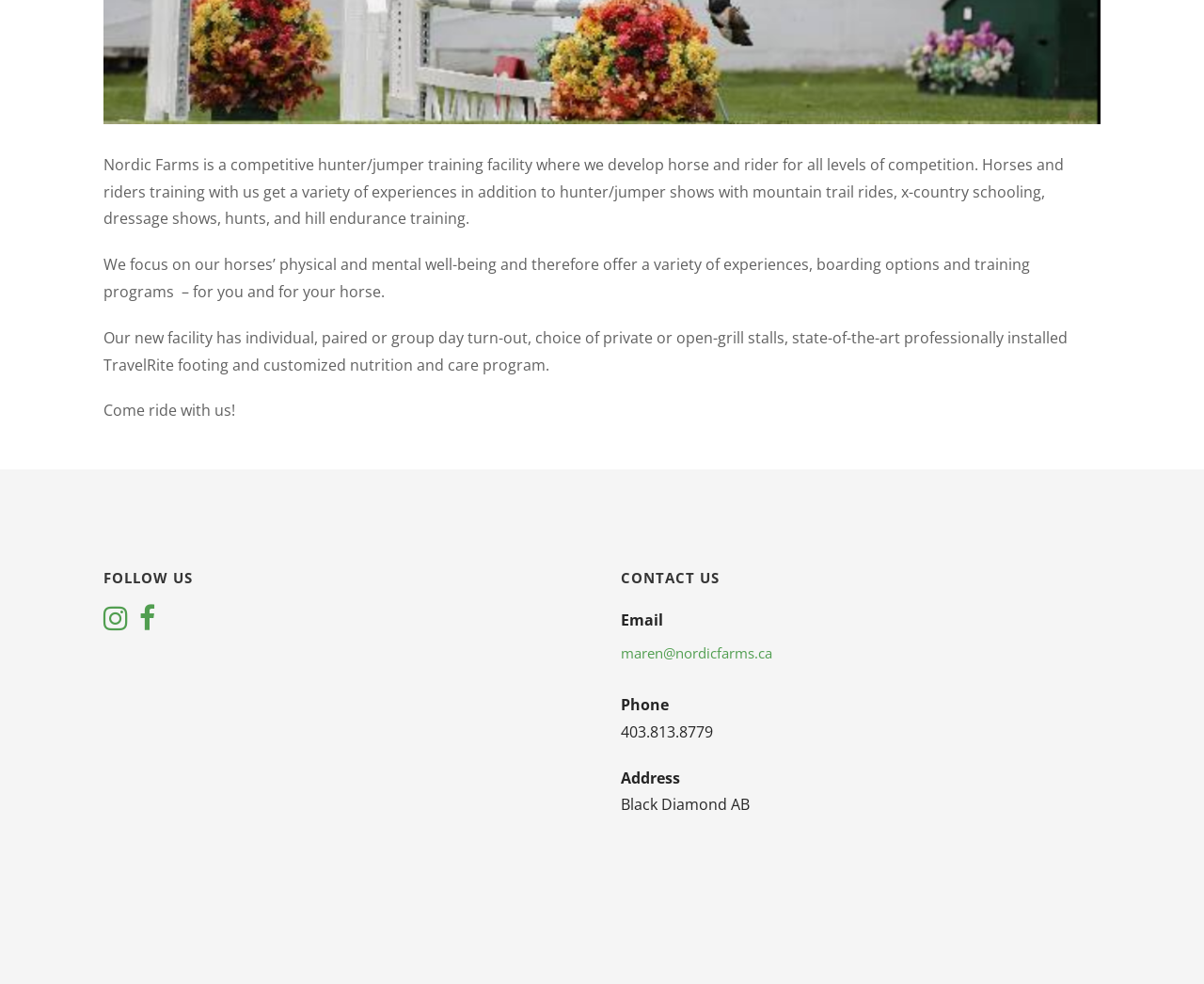From the image, can you give a detailed response to the question below:
What is the location of Nordic Farms?

The StaticText elements in the CONTACT US section mention the address of Nordic Farms, which is located in Black Diamond, AB.